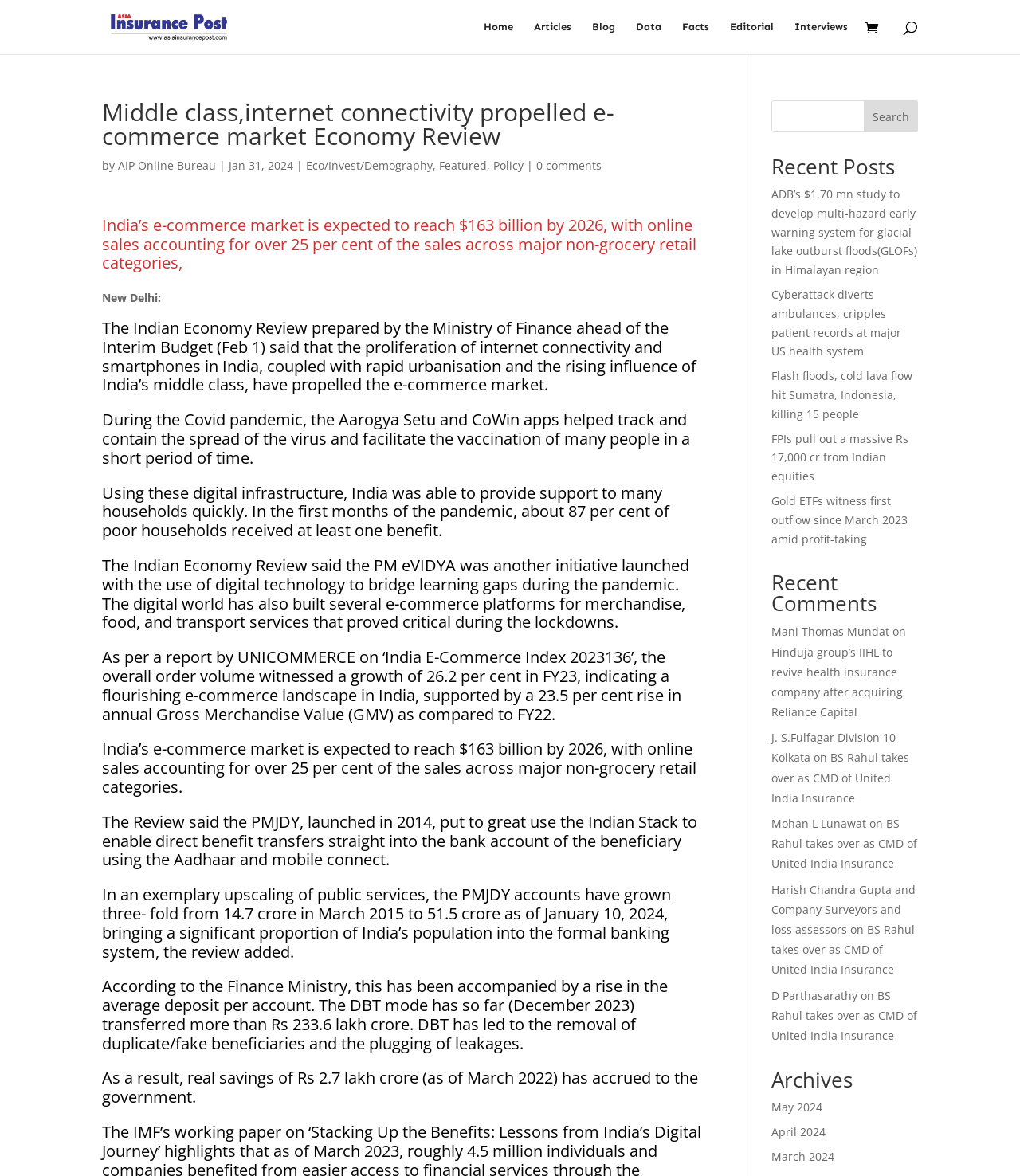Please identify the bounding box coordinates of the area I need to click to accomplish the following instruction: "Read the article 'ADB’s $1.70 mn study to develop multi-hazard early warning system for glacial lake outburst floods(GLOFs) in Himalayan region'".

[0.756, 0.159, 0.899, 0.236]